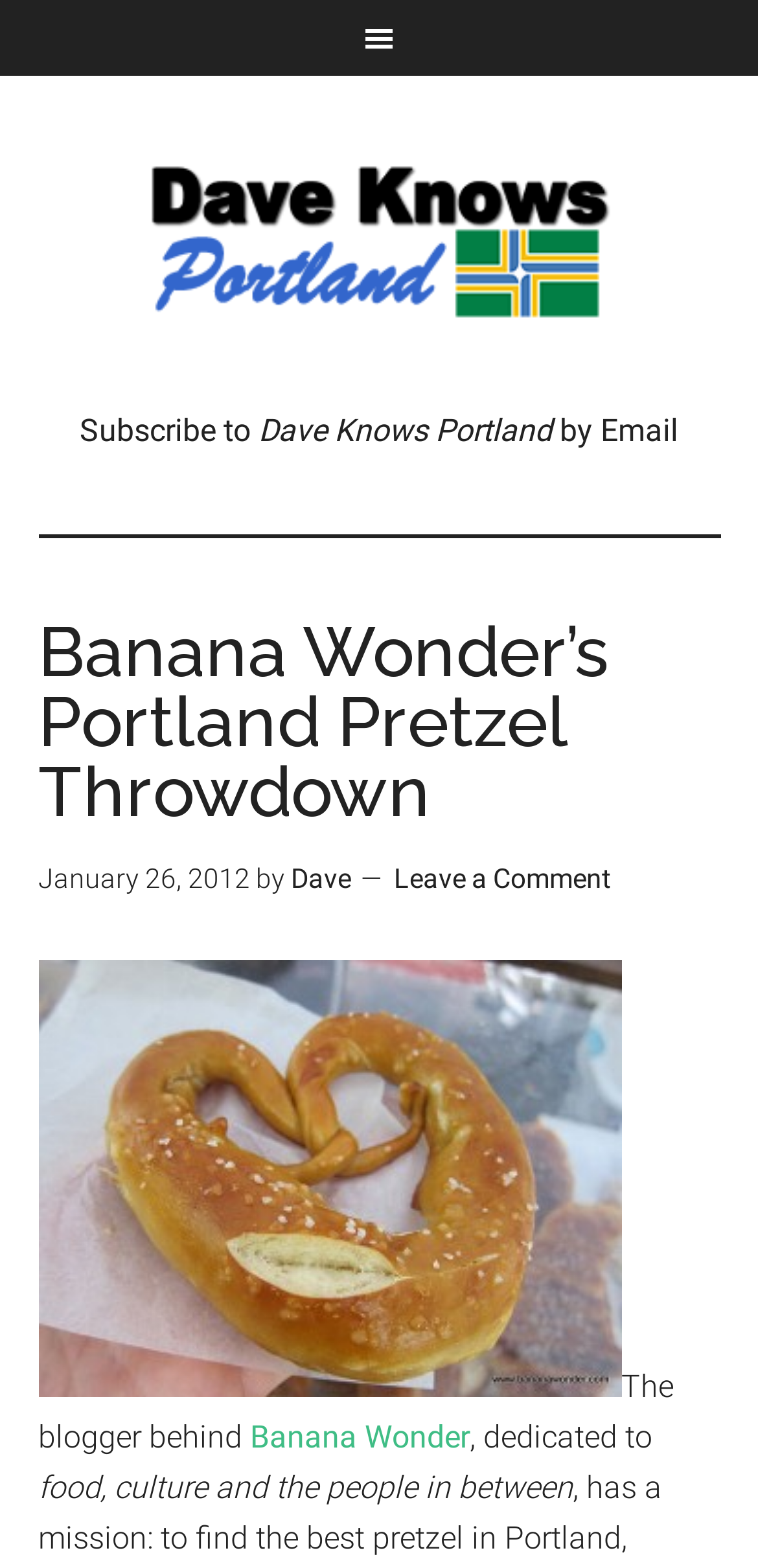Provide the bounding box coordinates of the HTML element described by the text: "Dave".

[0.383, 0.55, 0.463, 0.57]